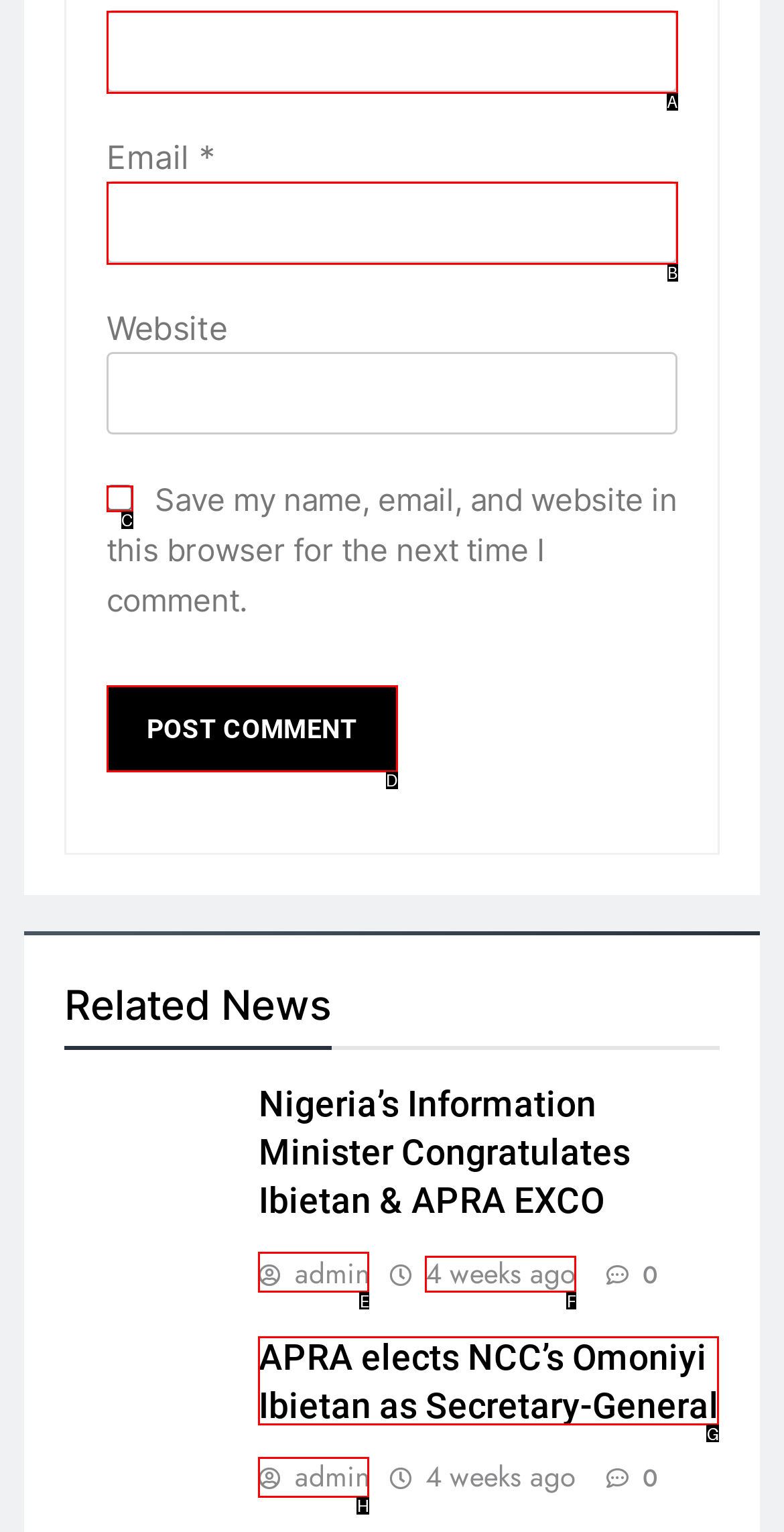From the options provided, determine which HTML element best fits the description: parent_node: Name * name="author". Answer with the correct letter.

A